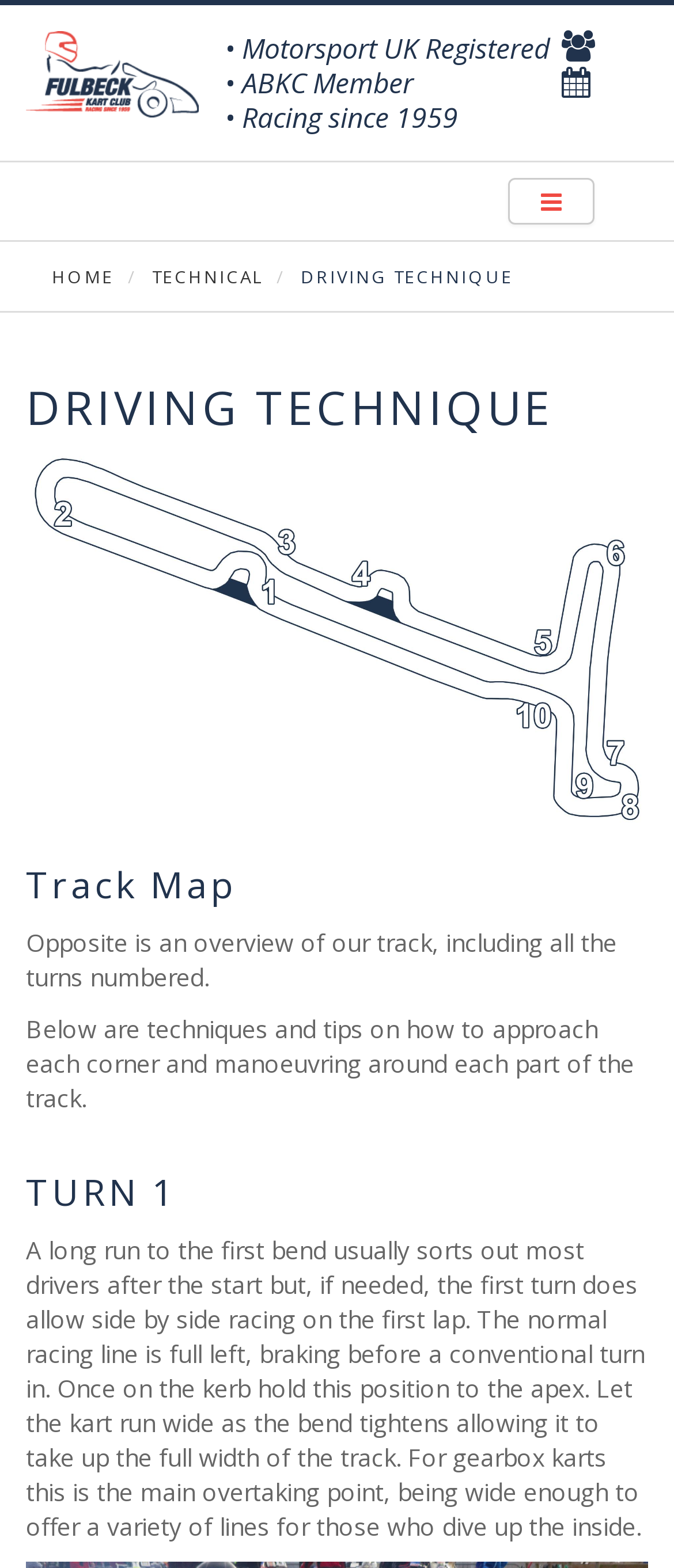Bounding box coordinates are specified in the format (top-left x, top-left y, bottom-right x, bottom-right y). All values are floating point numbers bounded between 0 and 1. Please provide the bounding box coordinate of the region this sentence describes: Home

[0.077, 0.169, 0.169, 0.184]